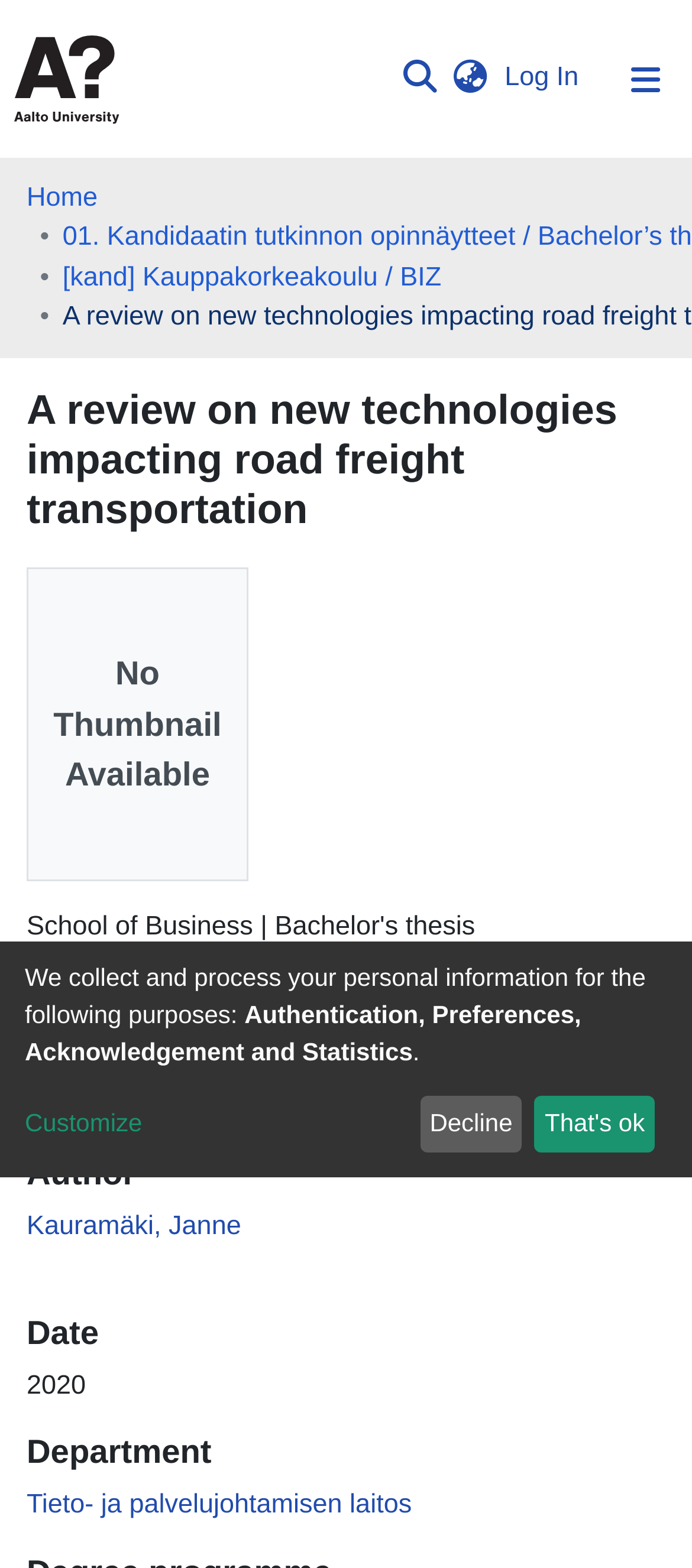What is the name of the university?
Please provide a comprehensive answer to the question based on the webpage screenshot.

The name of the university can be found in the top navigation bar, where there is a link with the text 'Aalto University' and an image with the same name.